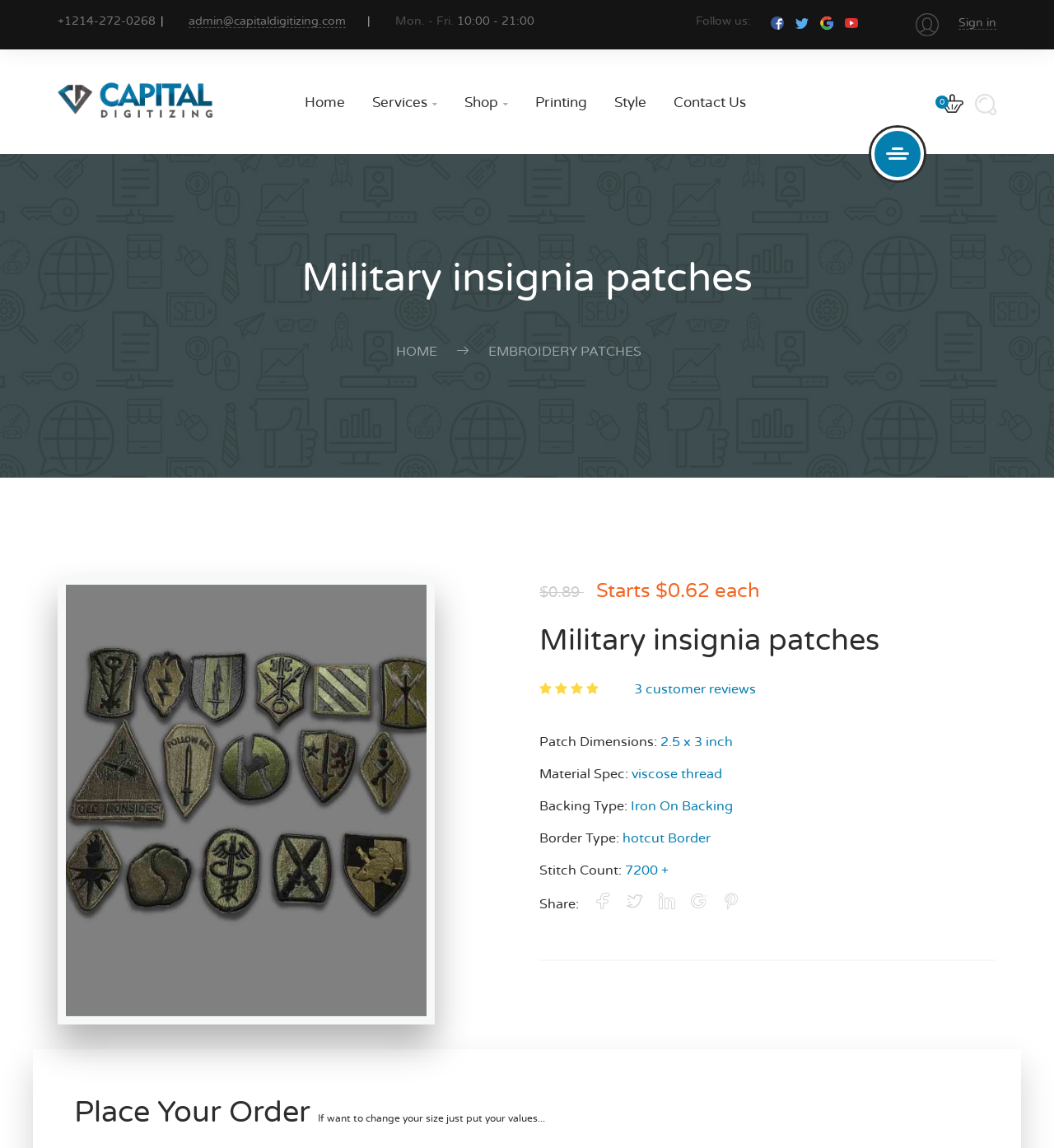Find the coordinates for the bounding box of the element with this description: "2.5 x 3 inch".

[0.627, 0.641, 0.695, 0.652]